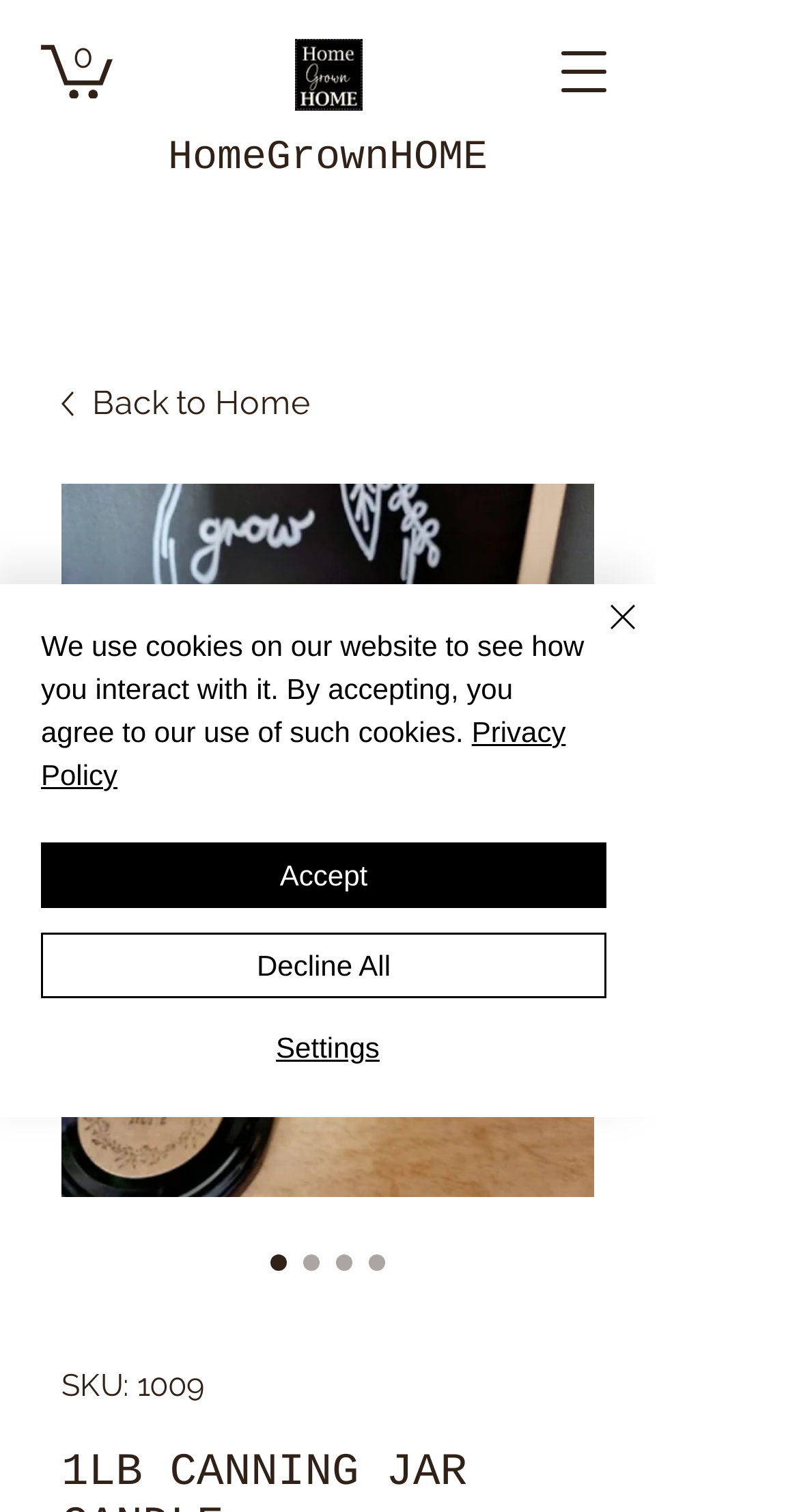Indicate the bounding box coordinates of the clickable region to achieve the following instruction: "View cart."

[0.051, 0.026, 0.141, 0.066]